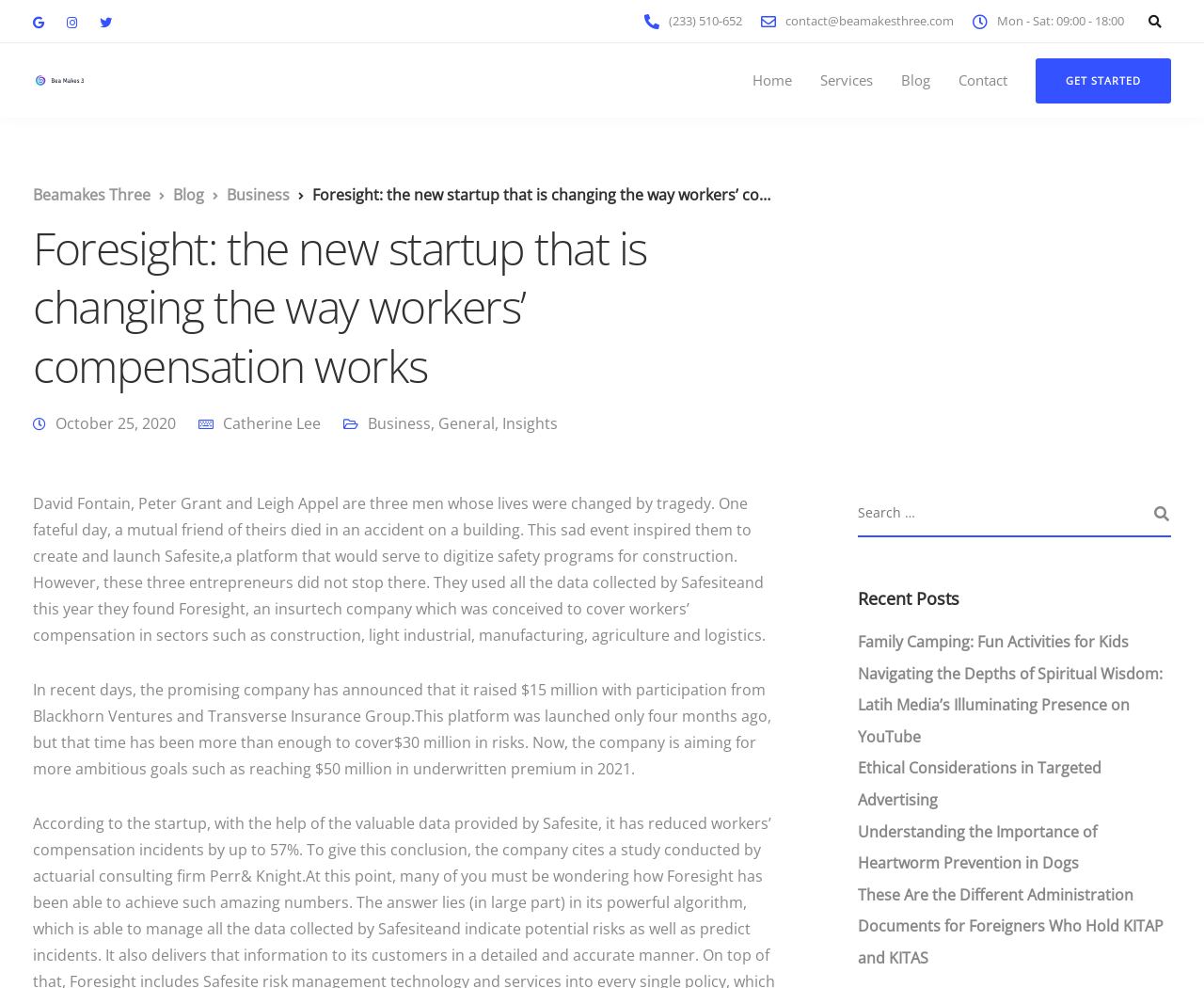Please locate the bounding box coordinates of the element that should be clicked to achieve the given instruction: "Click on the 'GET STARTED' button".

[0.86, 0.059, 0.973, 0.104]